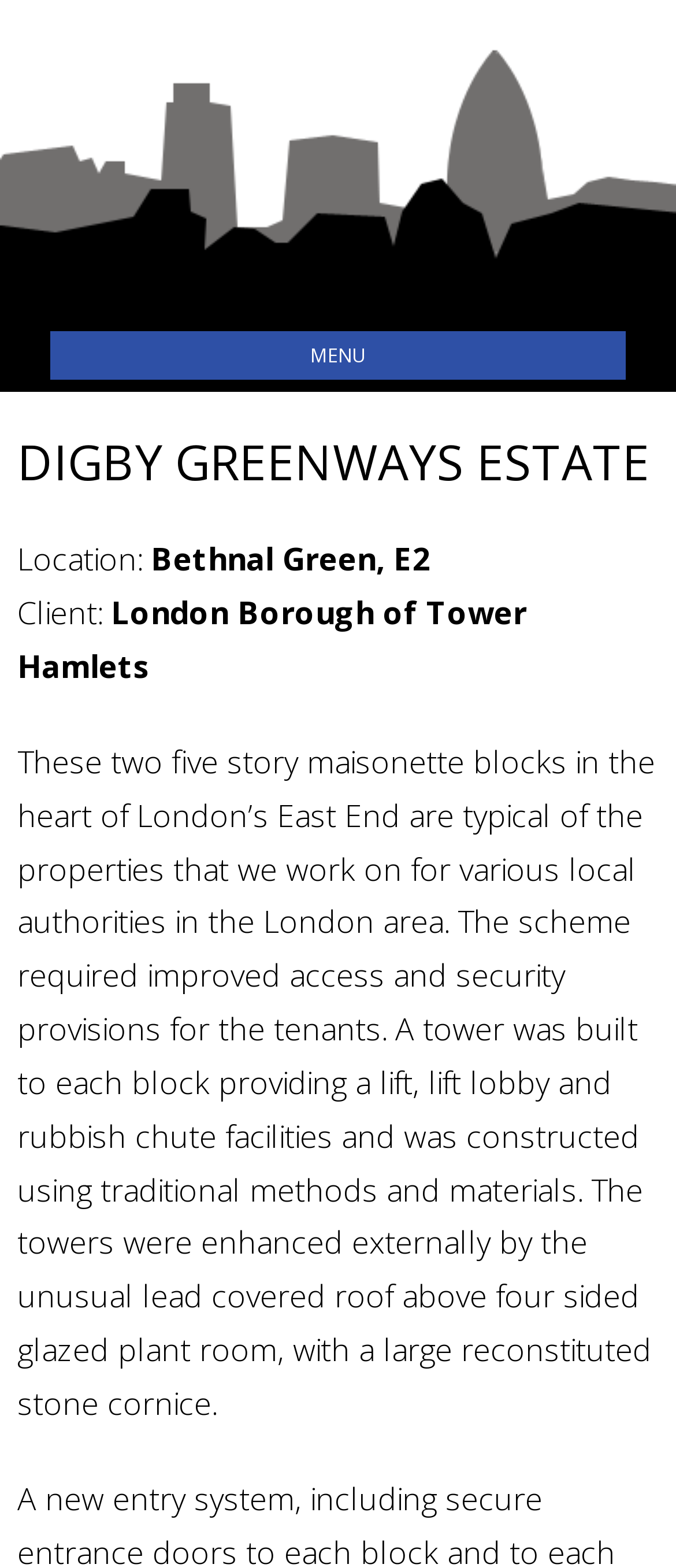How many stories are the maisonette blocks?
Please respond to the question with a detailed and well-explained answer.

I found the answer by reading the paragraph of text that describes the project, which mentions that the two maisonette blocks are typical of the properties that we work on for various local authorities in the London area, and that they are five-story blocks.